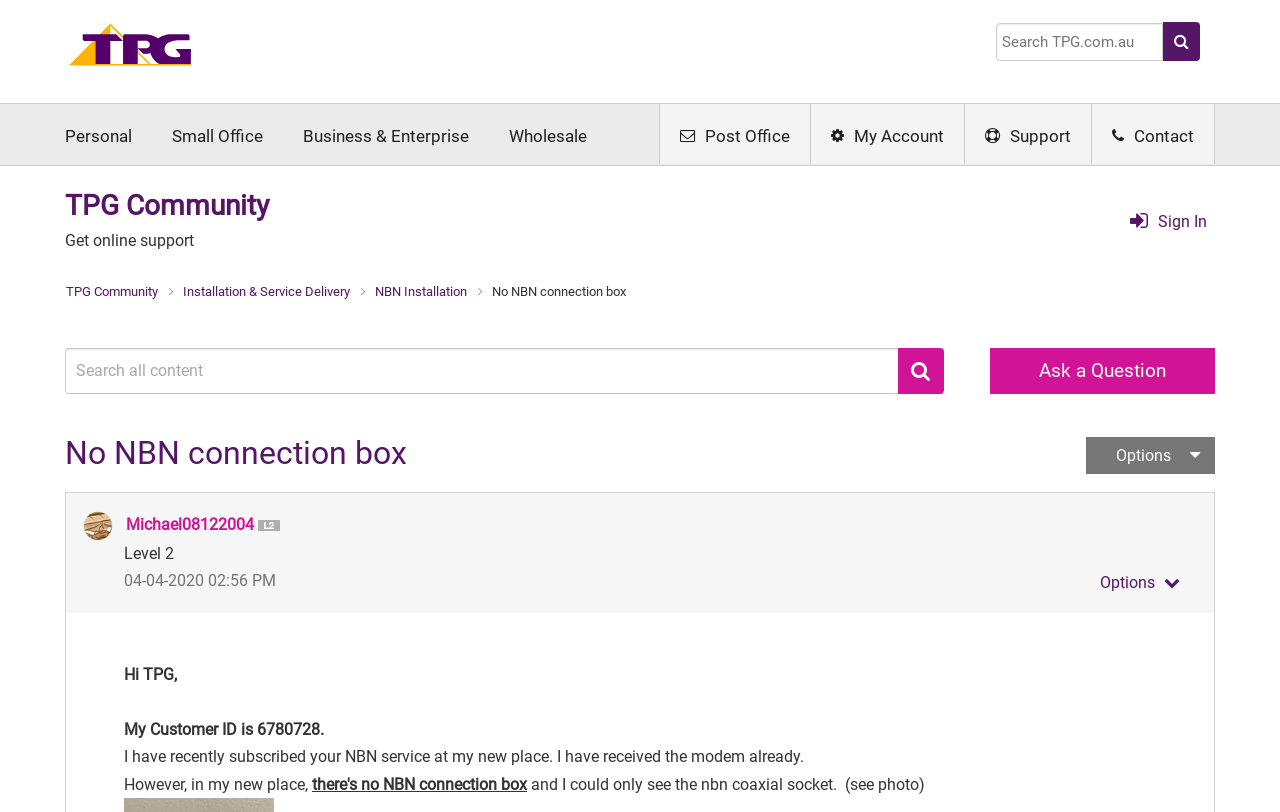Find and indicate the bounding box coordinates of the region you should select to follow the given instruction: "Click the 'Home' link".

[0.051, 0.05, 0.152, 0.073]